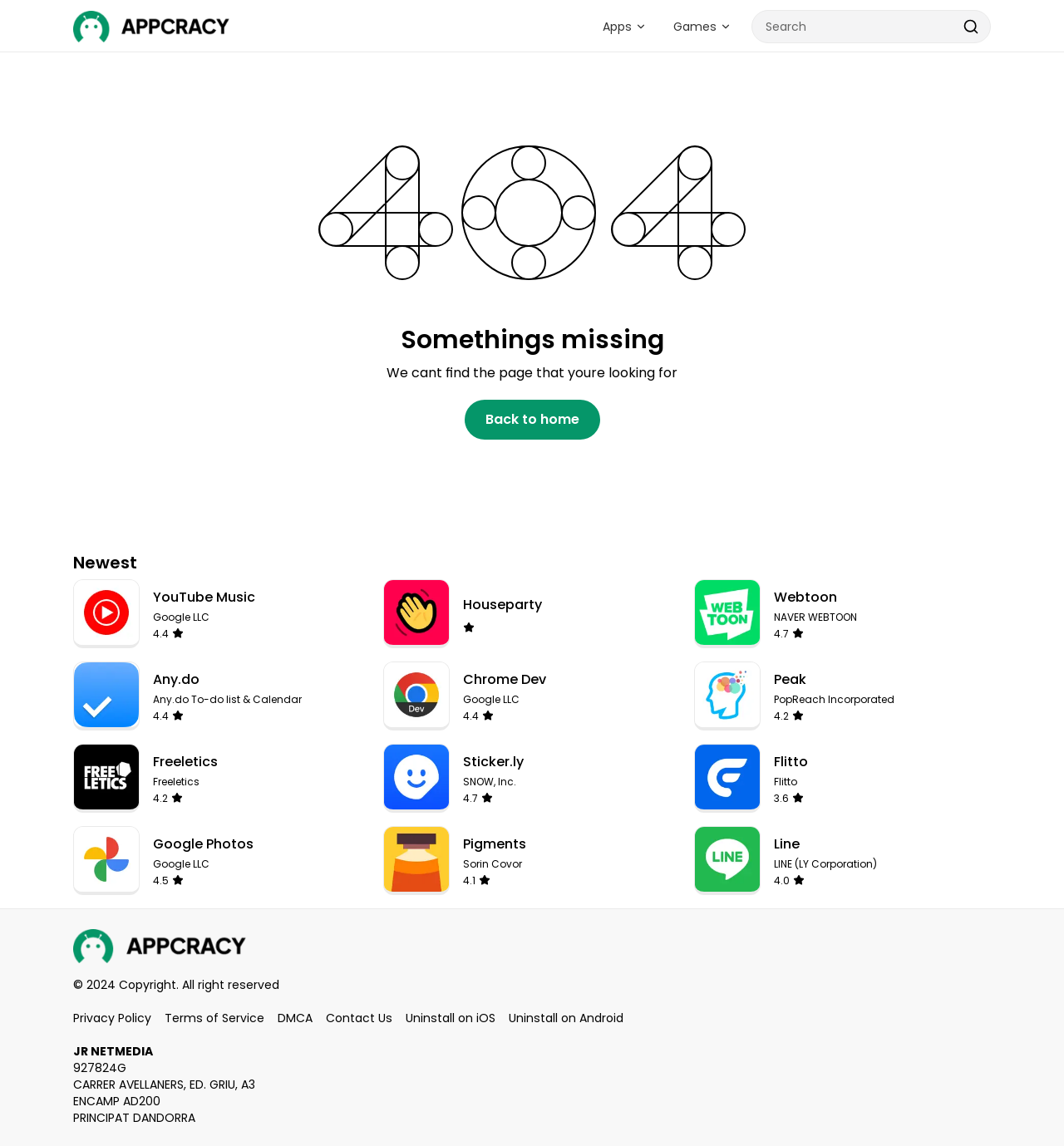Identify the bounding box coordinates of the element to click to follow this instruction: 'Get Houseparty'. Ensure the coordinates are four float values between 0 and 1, provided as [left, top, right, bottom].

[0.36, 0.505, 0.64, 0.566]